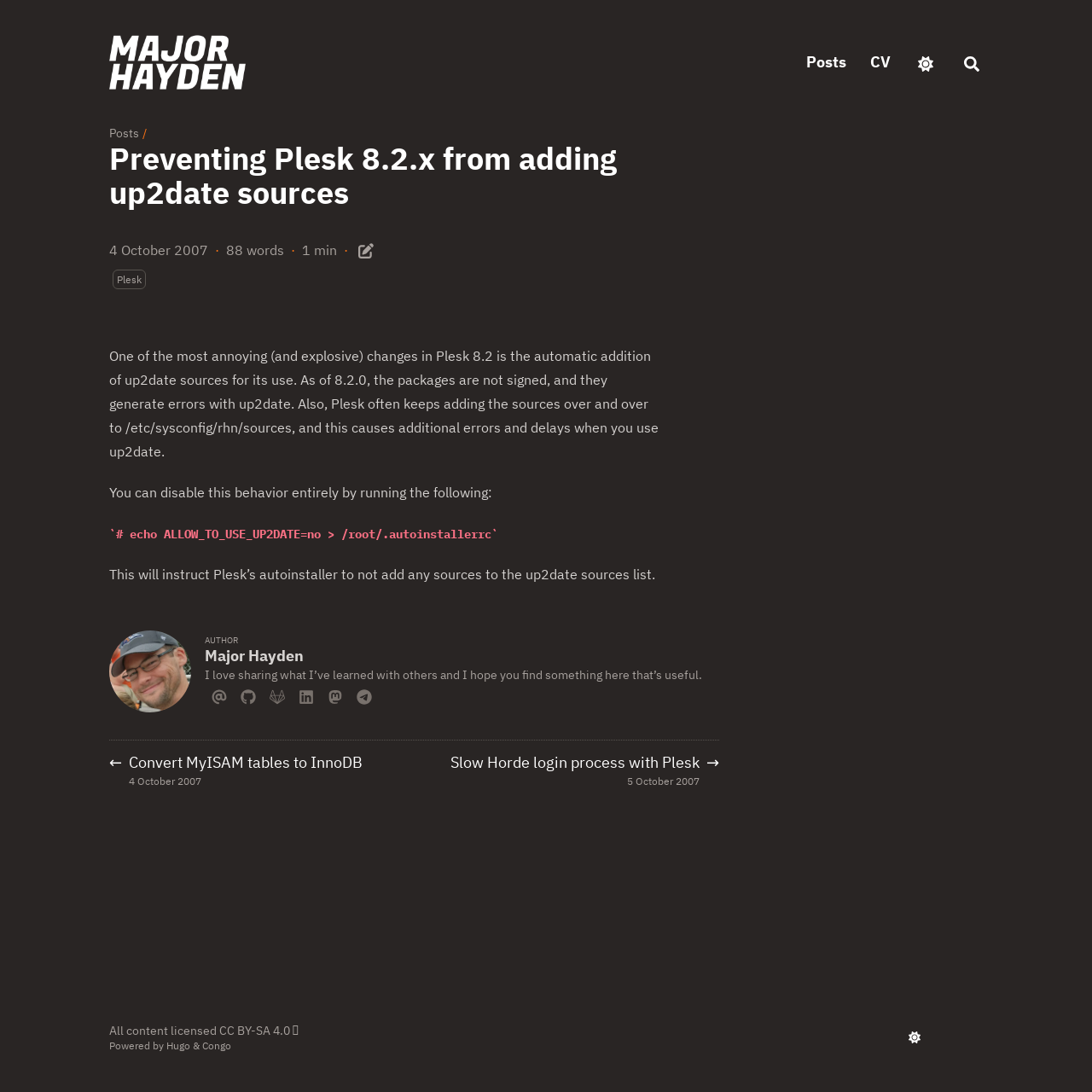Extract the bounding box coordinates for the described element: "CC BY-SA 4.0". The coordinates should be represented as four float numbers between 0 and 1: [left, top, right, bottom].

[0.201, 0.937, 0.266, 0.951]